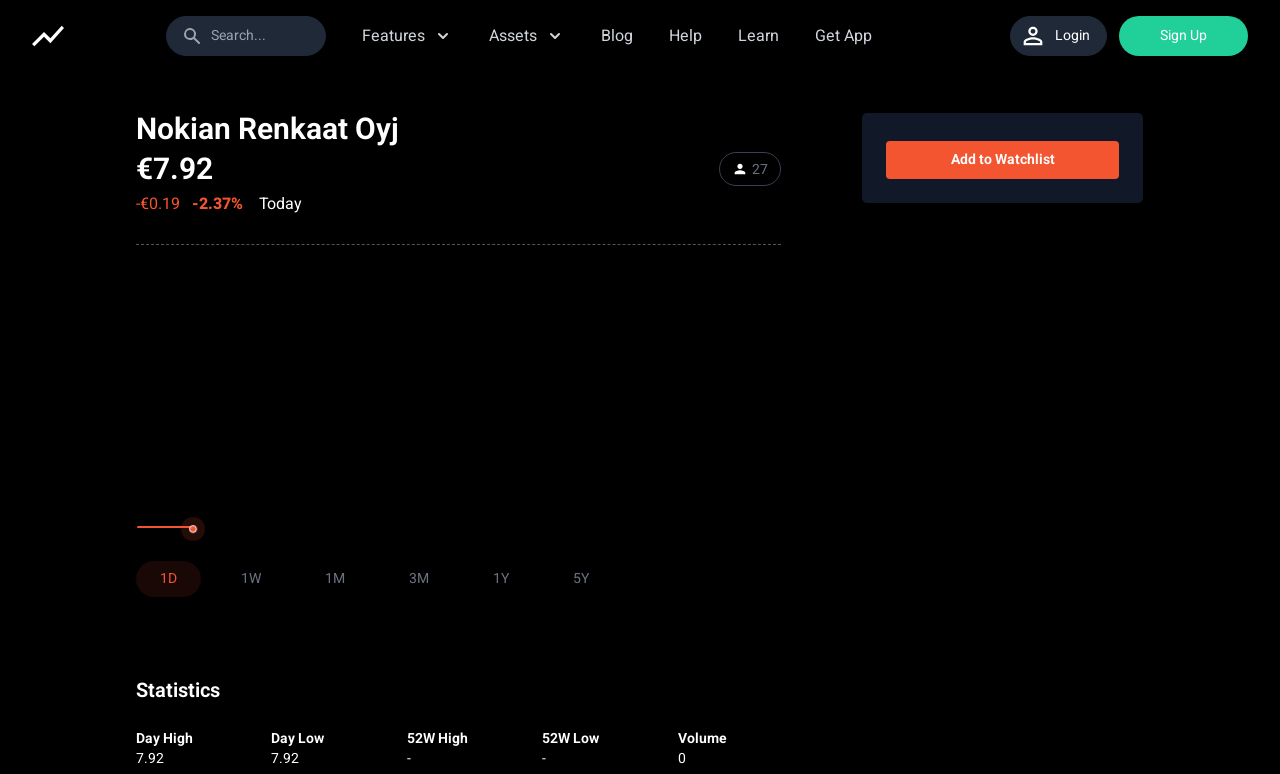Determine the bounding box coordinates of the clickable area required to perform the following instruction: "Explore the bathroom blog". The coordinates should be represented as four float numbers between 0 and 1: [left, top, right, bottom].

None